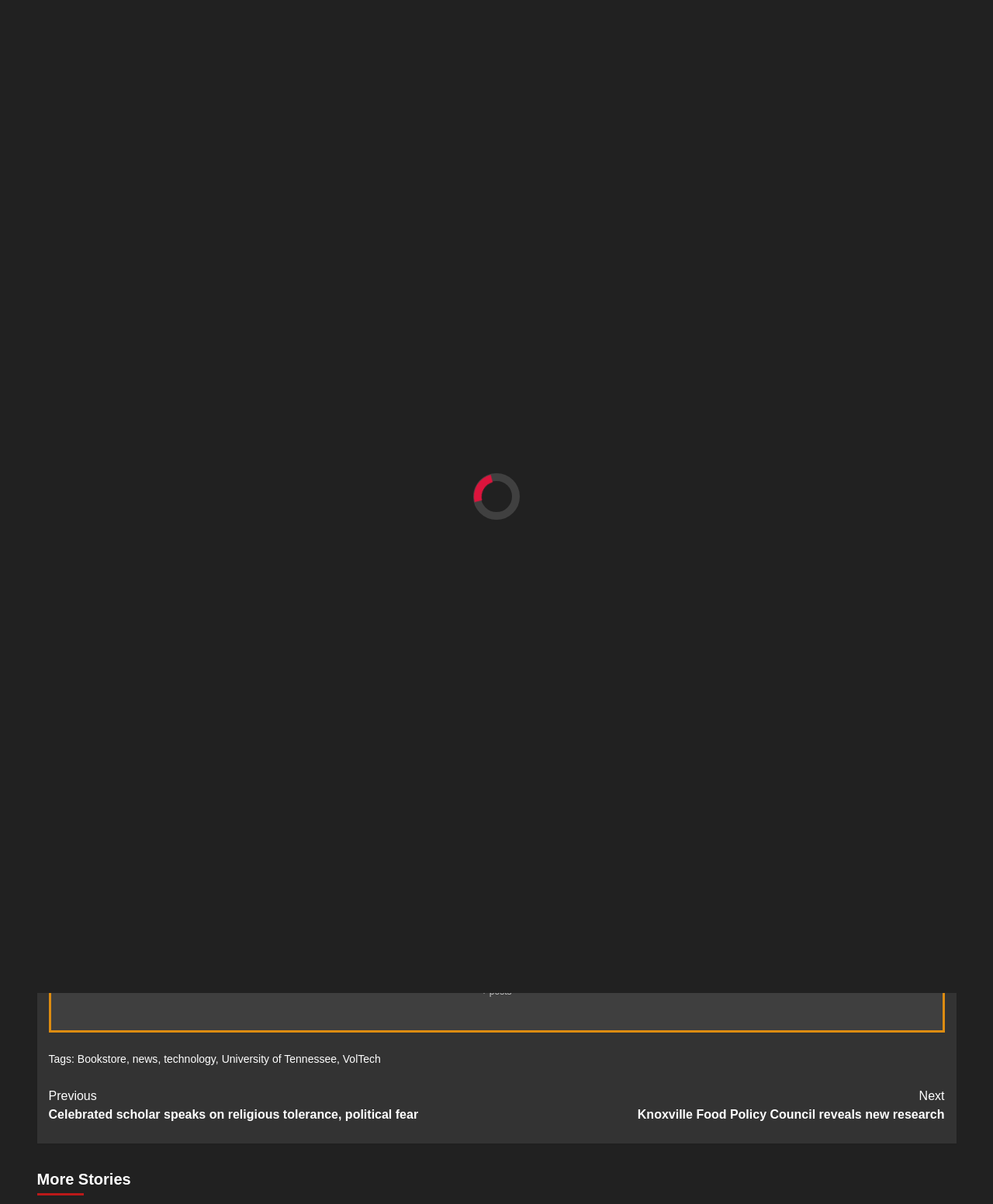Determine the heading of the webpage and extract its text content.

Technology Fair returns to University Center